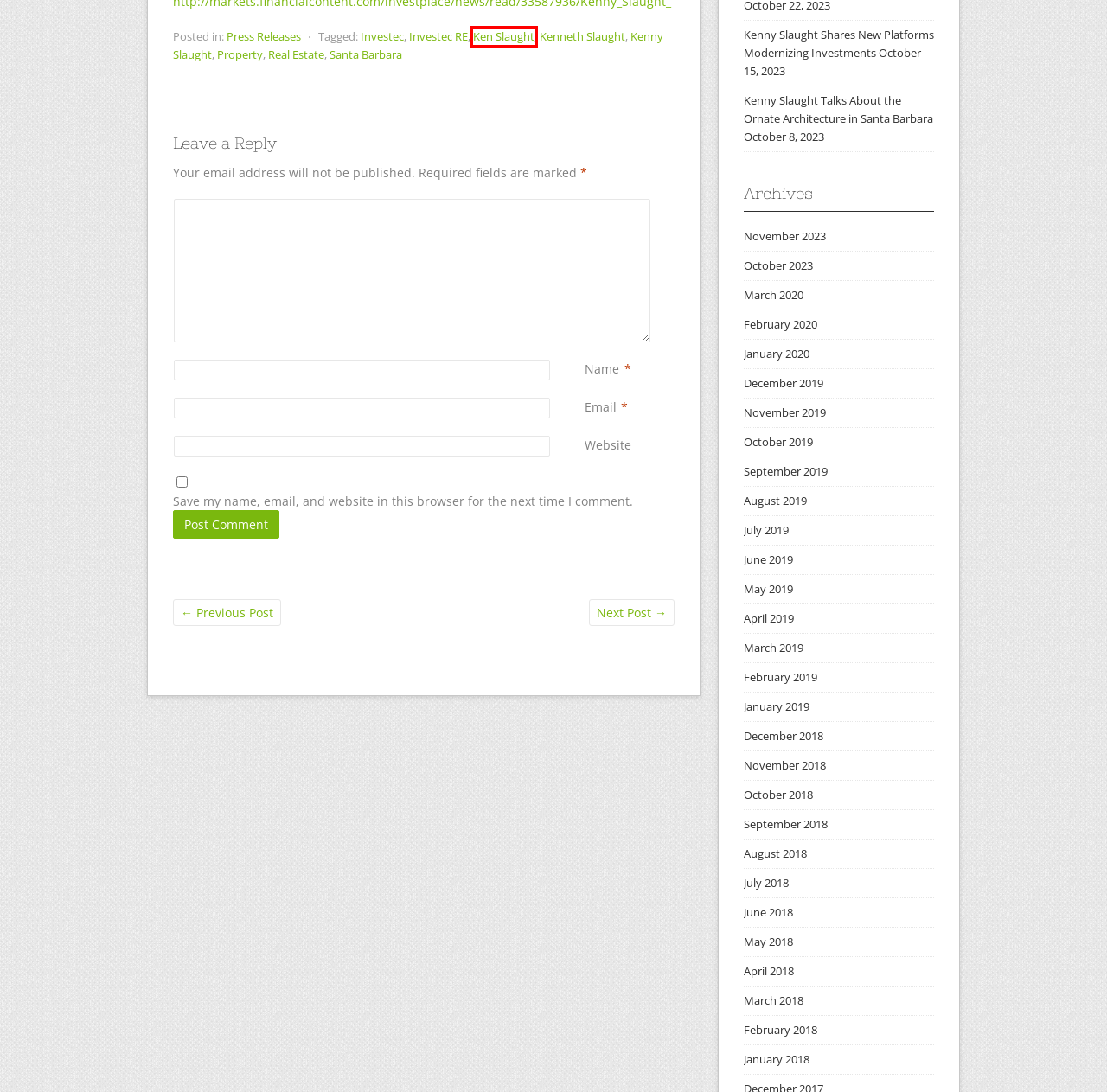Analyze the given webpage screenshot and identify the UI element within the red bounding box. Select the webpage description that best matches what you expect the new webpage to look like after clicking the element. Here are the candidates:
A. January, 2020 | Kenneth P. Slaught - Investec - Santa Barbara
B. Kenneth Slaught | Kenneth P. Slaught - Investec - Santa Barbara
C. Ken Slaught | Kenneth P. Slaught - Investec - Santa Barbara
D. July, 2018 | Kenneth P. Slaught - Investec - Santa Barbara
E. June, 2019 | Kenneth P. Slaught - Investec - Santa Barbara
F. February, 2020 | Kenneth P. Slaught - Investec - Santa Barbara
G. March, 2019 | Kenneth P. Slaught - Investec - Santa Barbara
H. September, 2018 | Kenneth P. Slaught - Investec - Santa Barbara

C